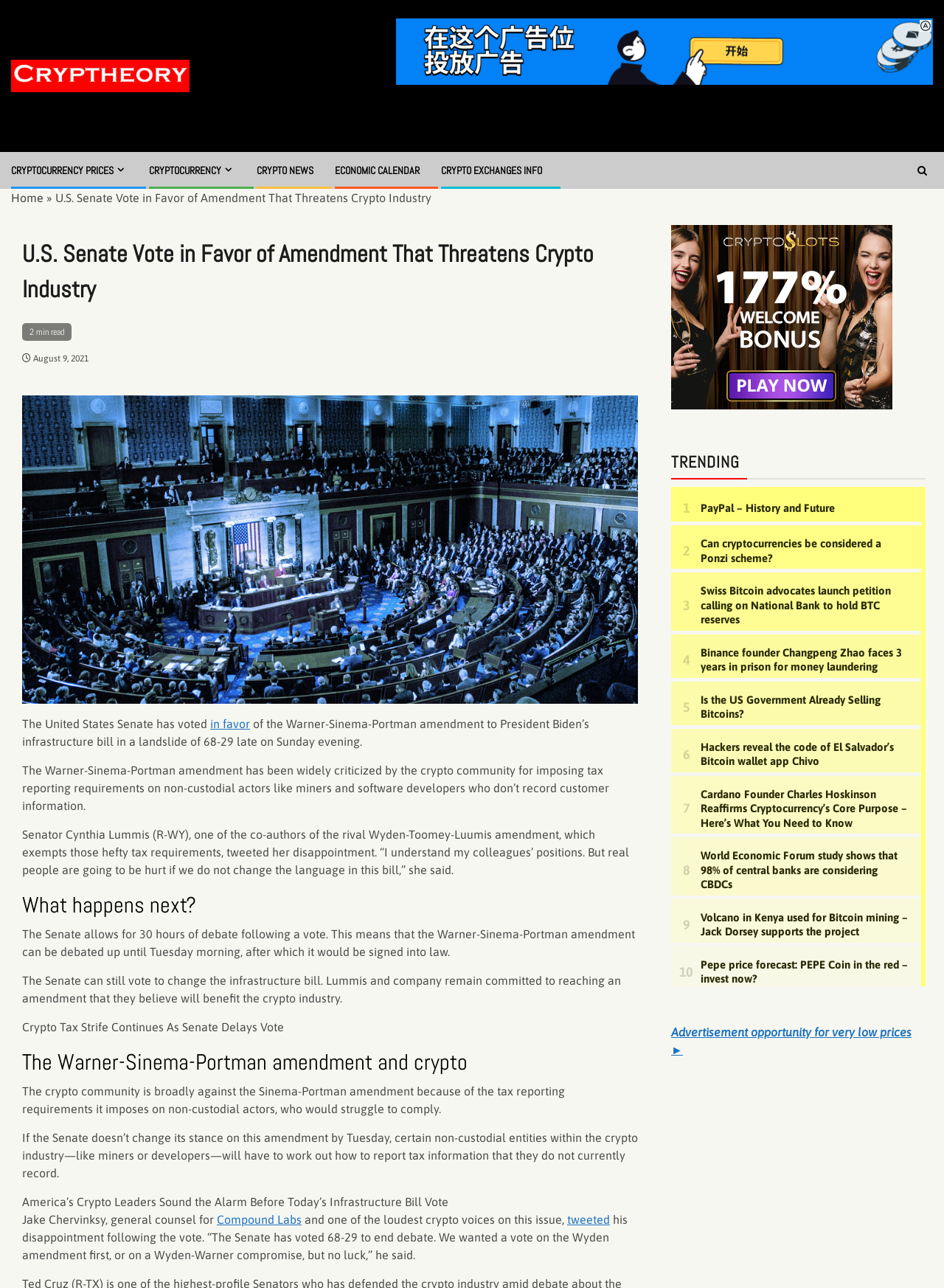Specify the bounding box coordinates of the element's area that should be clicked to execute the given instruction: "View trending news about PayPal". The coordinates should be four float numbers between 0 and 1, i.e., [left, top, right, bottom].

[0.742, 0.389, 0.884, 0.4]